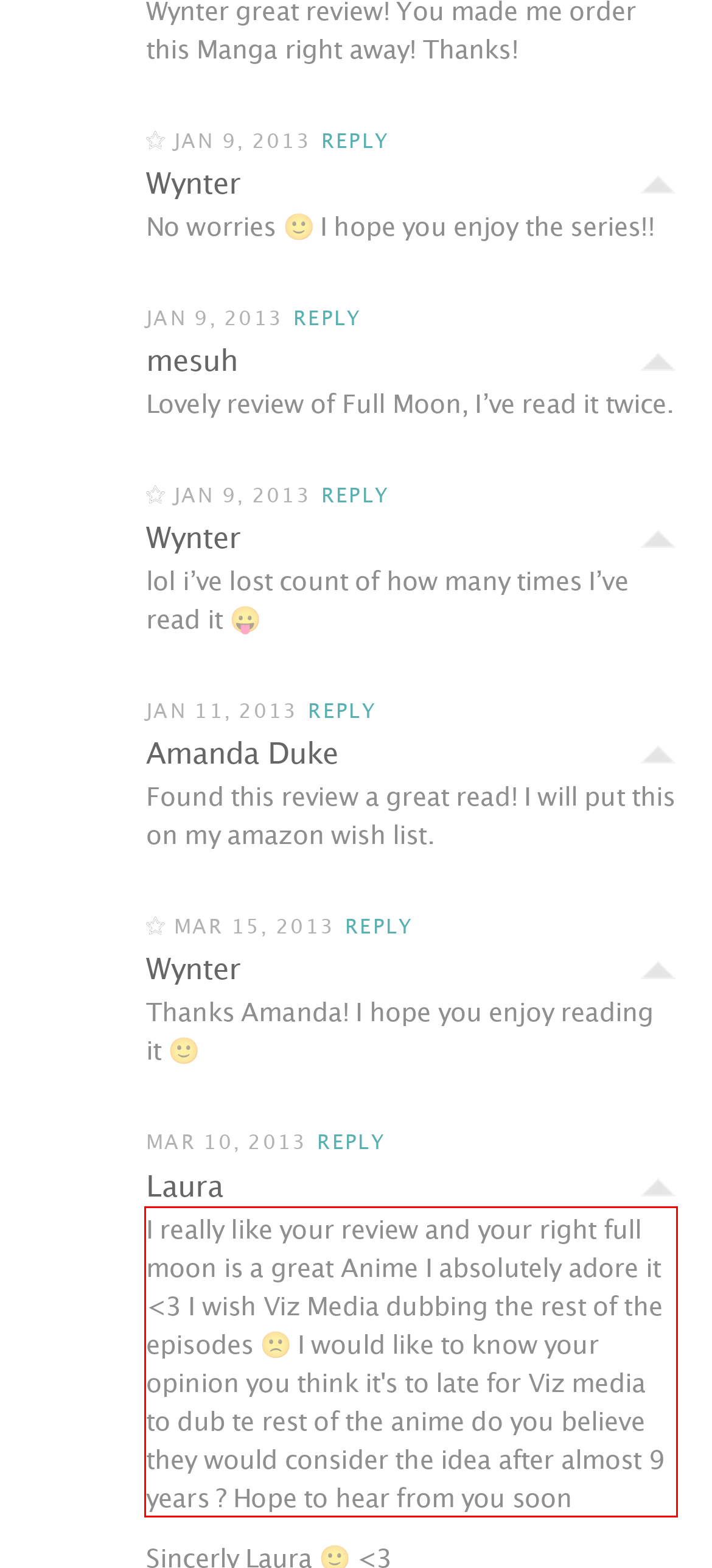In the screenshot of the webpage, find the red bounding box and perform OCR to obtain the text content restricted within this red bounding box.

I really like your review and your right full moon is a great Anime I absolutely adore it <3 I wish Viz Media dubbing the rest of the episodes 🙁 I would like to know your opinion you think it's to late for Viz media to dub te rest of the anime do you believe they would consider the idea after almost 9 years ? Hope to hear from you soon